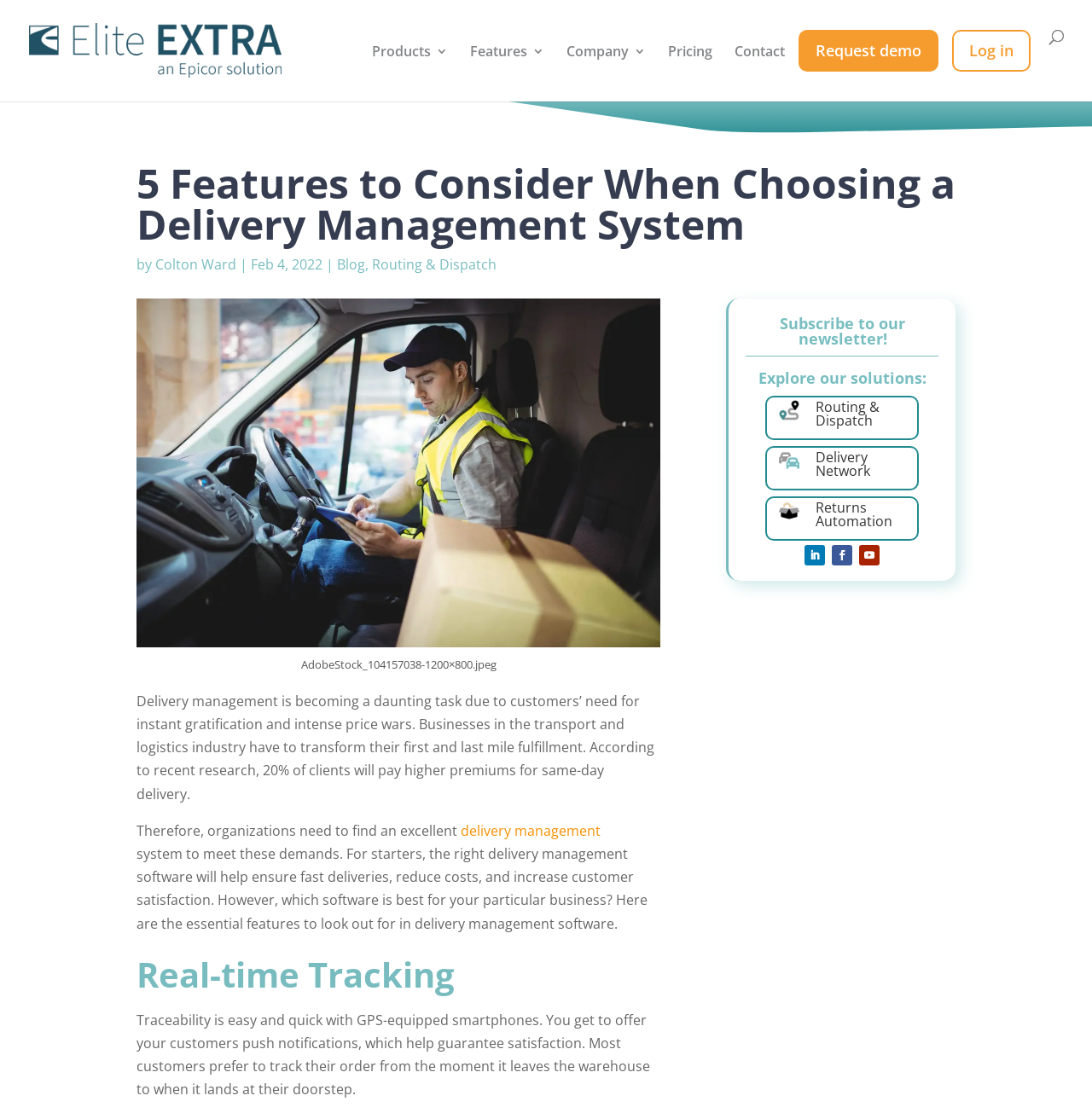Kindly determine the bounding box coordinates for the clickable area to achieve the given instruction: "Read the blog post by Colton Ward".

[0.142, 0.229, 0.216, 0.246]